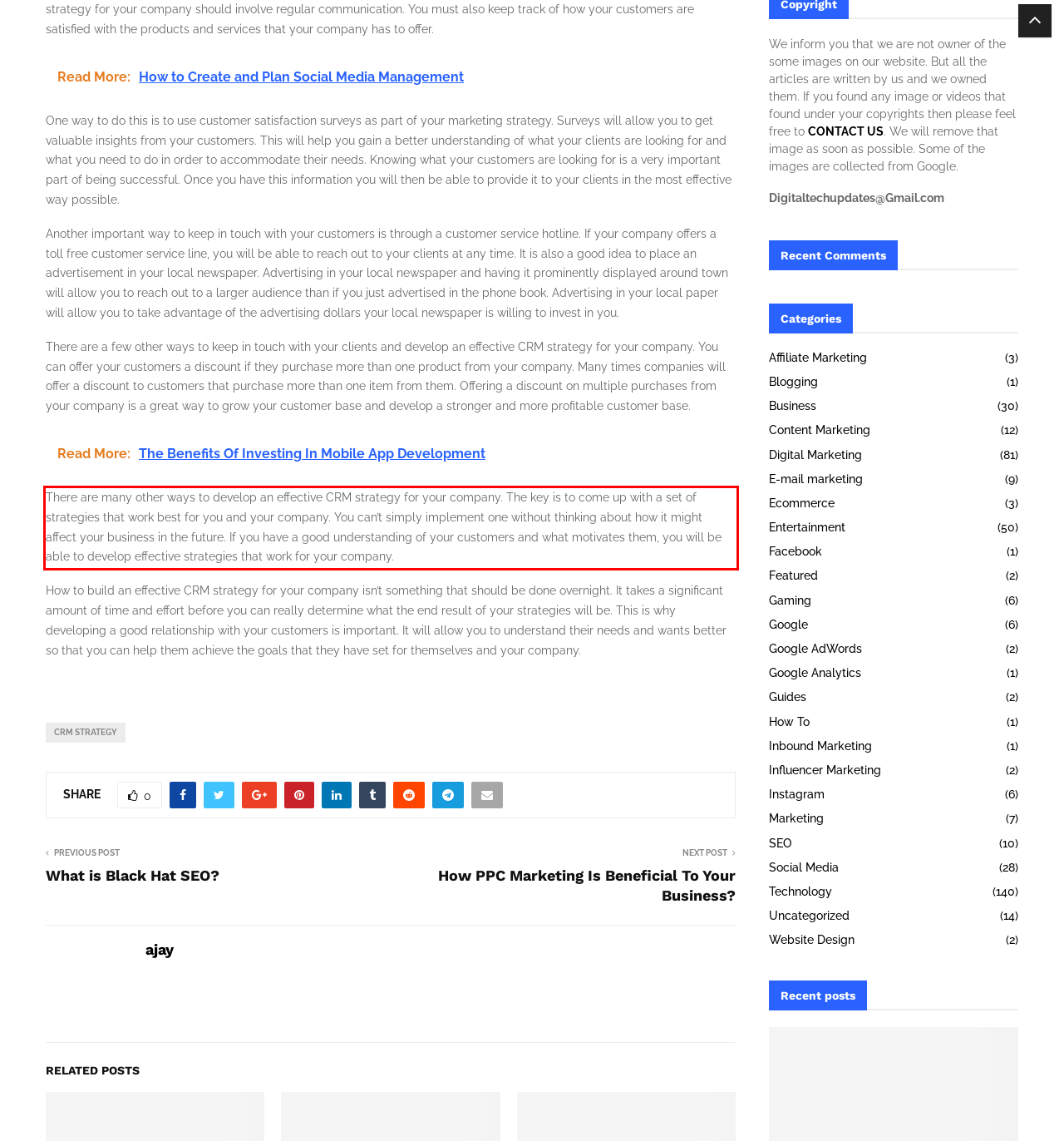You are provided with a screenshot of a webpage that includes a red bounding box. Extract and generate the text content found within the red bounding box.

There are many other ways to develop an effective CRM strategy for your company. The key is to come up with a set of strategies that work best for you and your company. You can’t simply implement one without thinking about how it might affect your business in the future. If you have a good understanding of your customers and what motivates them, you will be able to develop effective strategies that work for your company.